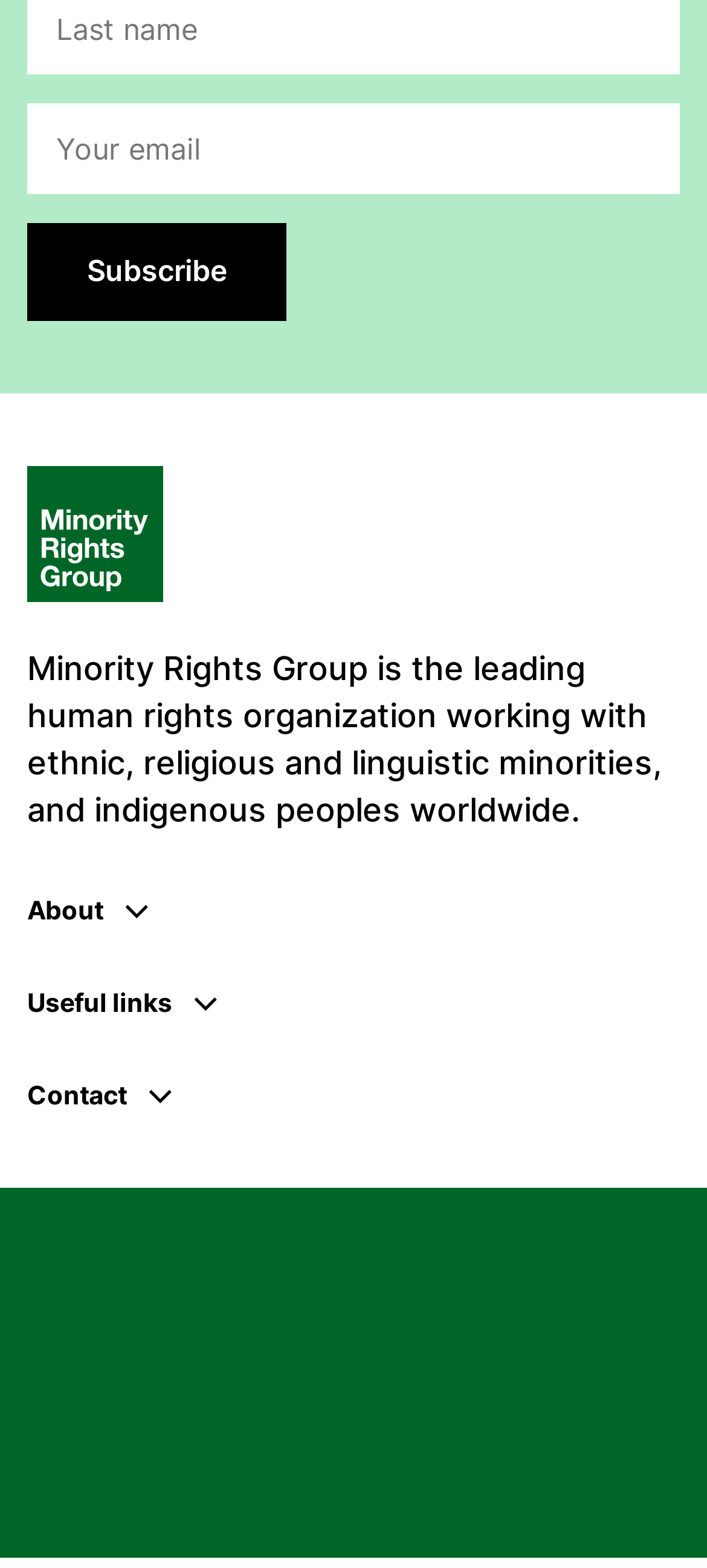Identify the bounding box coordinates of the part that should be clicked to carry out this instruction: "Subscribe to the newsletter".

[0.038, 0.143, 0.405, 0.204]